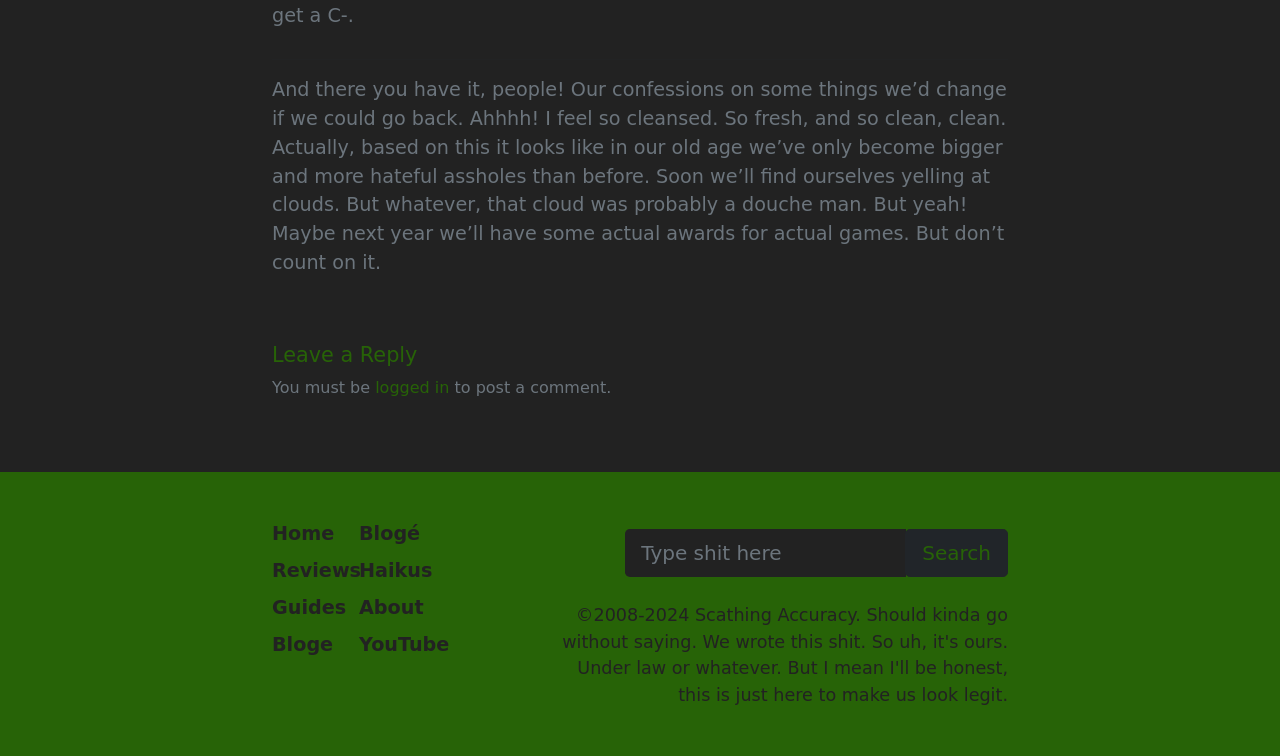Find the bounding box coordinates for the area that should be clicked to accomplish the instruction: "Click on logged in".

[0.293, 0.5, 0.351, 0.526]